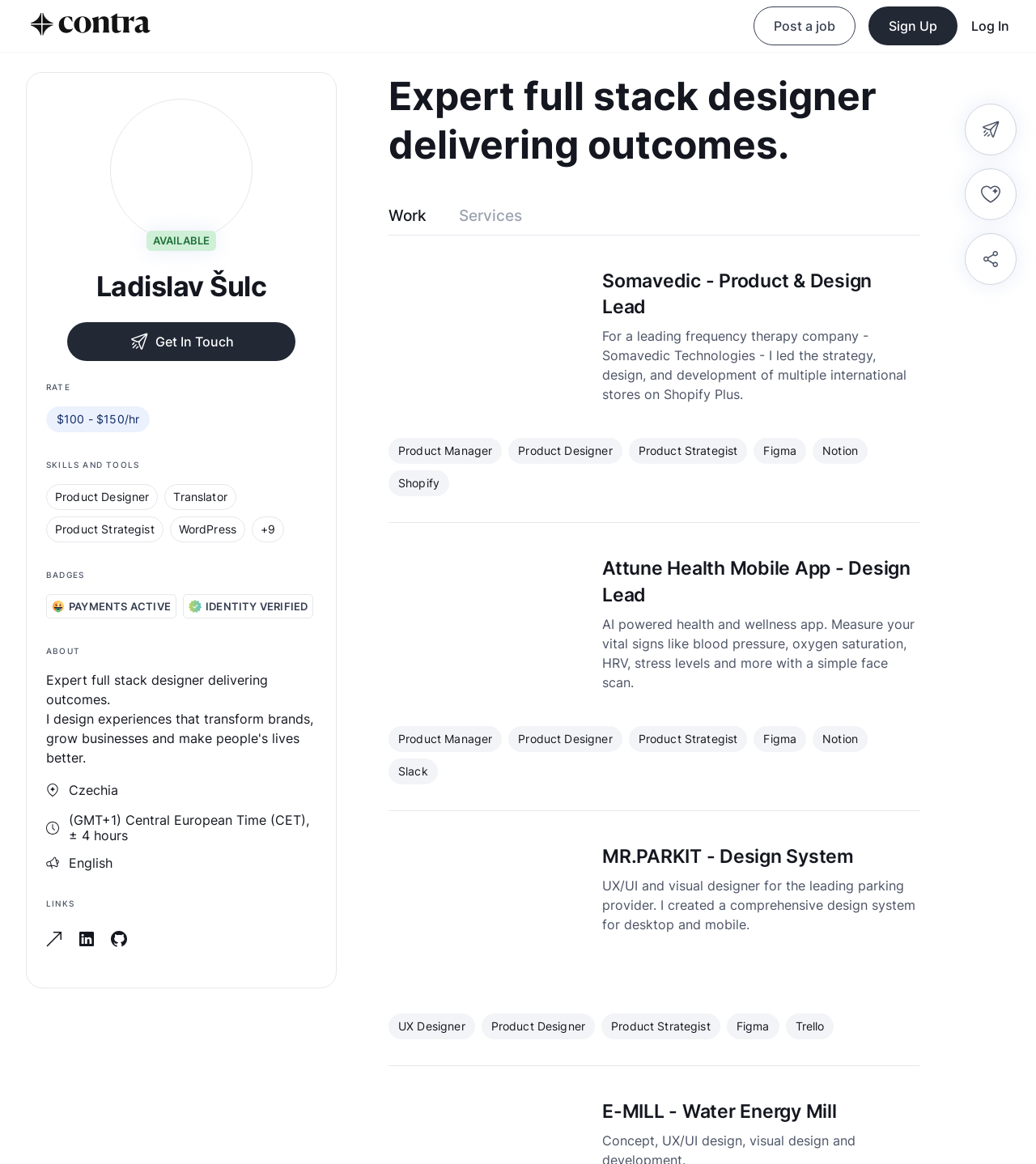What is the hourly rate of the freelancer?
Could you answer the question in a detailed manner, providing as much information as possible?

I found the answer by looking at the tag list menu section, where the hourly rate is listed as '$100 - $150/hr'.